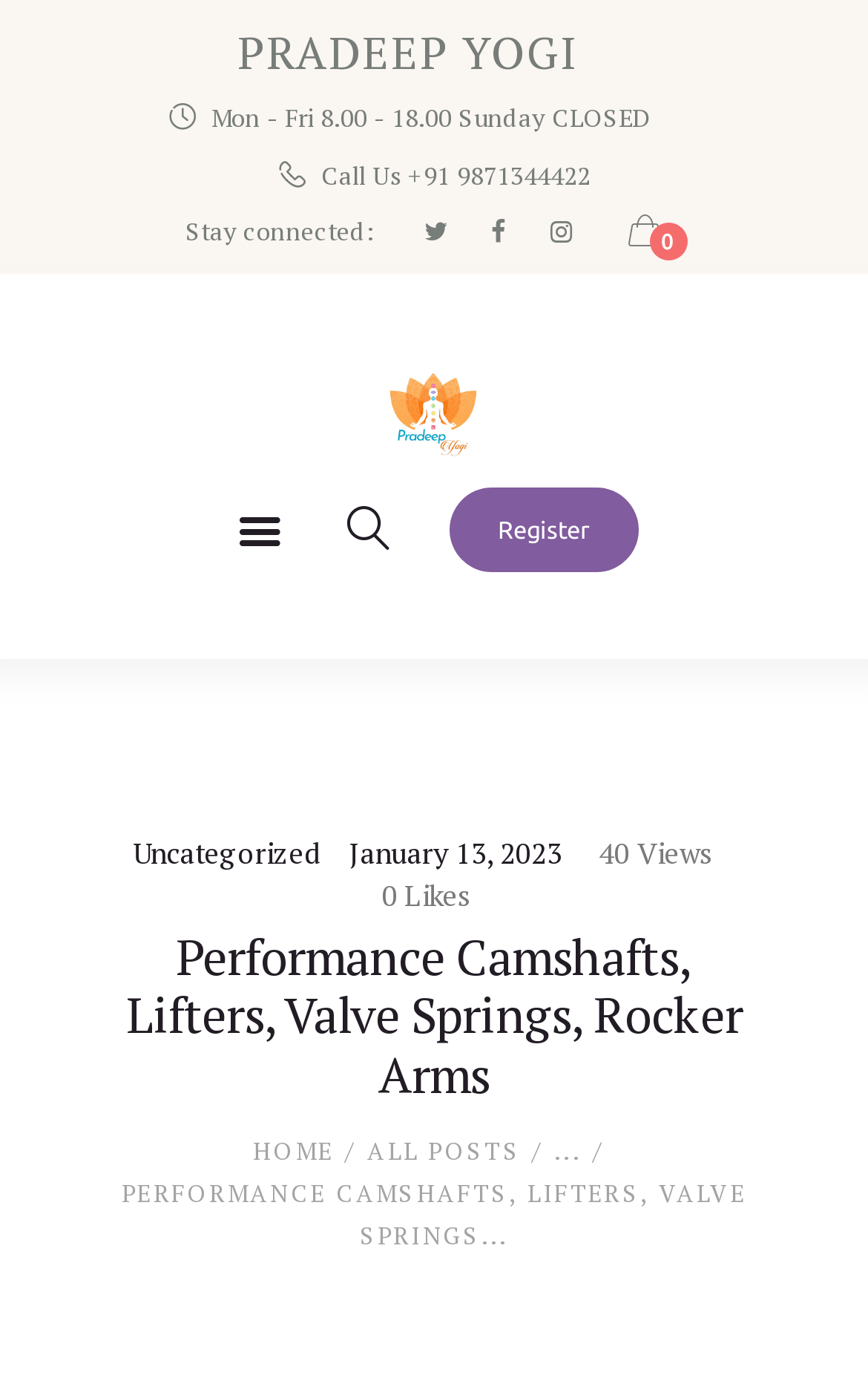Please determine the bounding box coordinates of the element to click on in order to accomplish the following task: "Register an account". Ensure the coordinates are four float numbers ranging from 0 to 1, i.e., [left, top, right, bottom].

[0.517, 0.355, 0.735, 0.415]